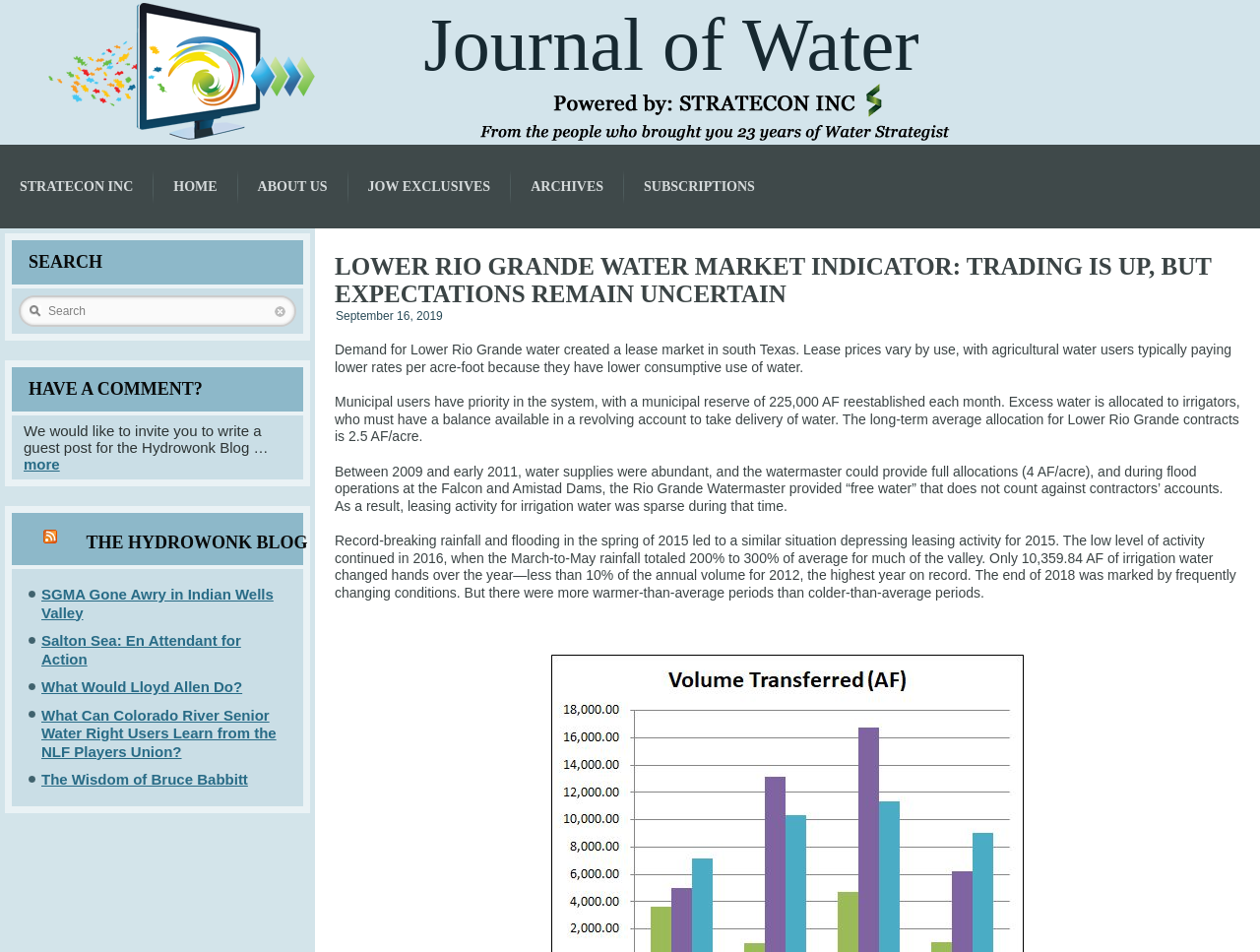What was the situation in 2015 that led to a decrease in leasing activity?
Answer the question in a detailed and comprehensive manner.

I found the answer by reading the text on the webpage, which states that 'Record-breaking rainfall and flooding in the spring of 2015 led to a similar situation depressing leasing activity for 2015'.